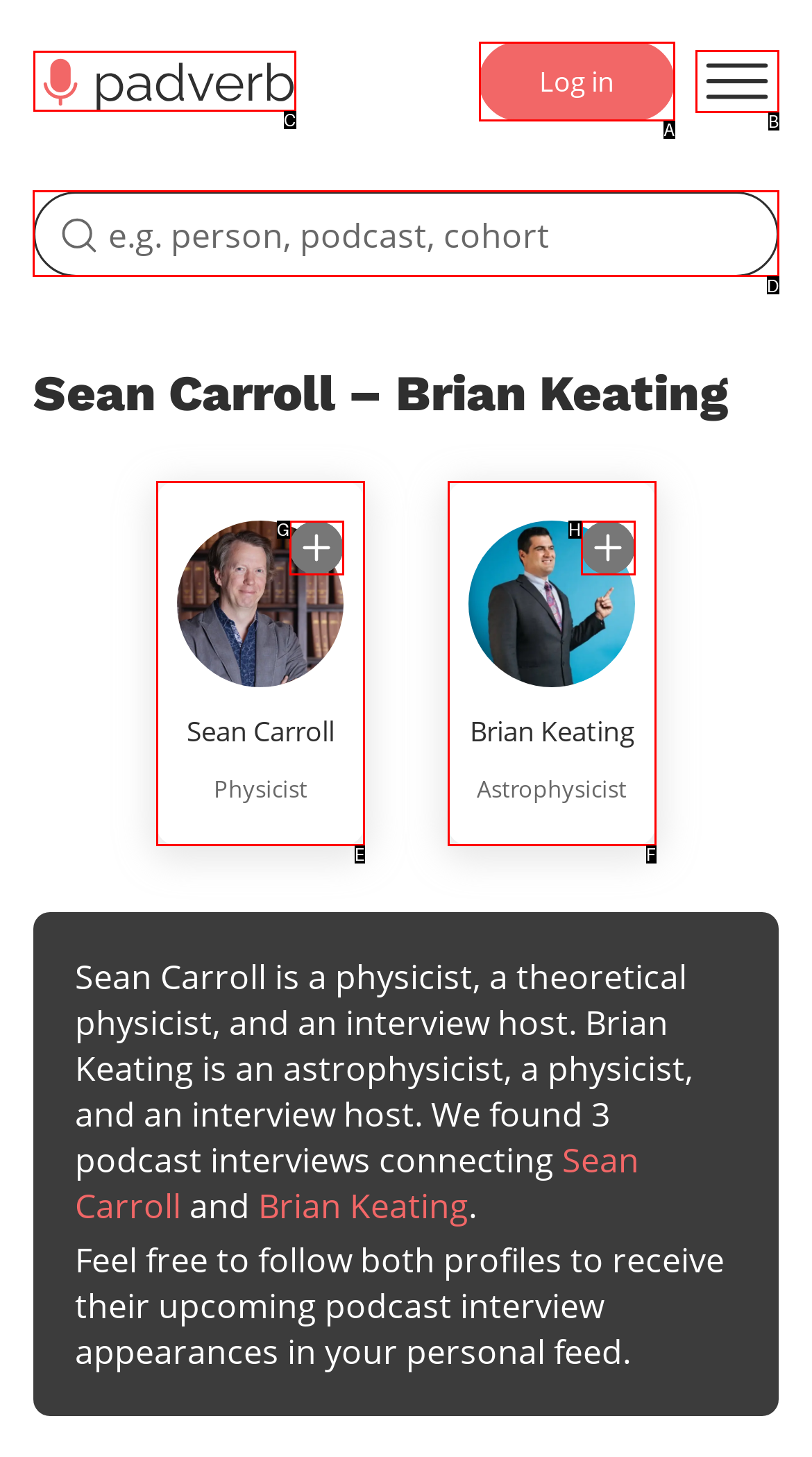Indicate the UI element to click to perform the task: Learn about Membership Benefits. Reply with the letter corresponding to the chosen element.

None